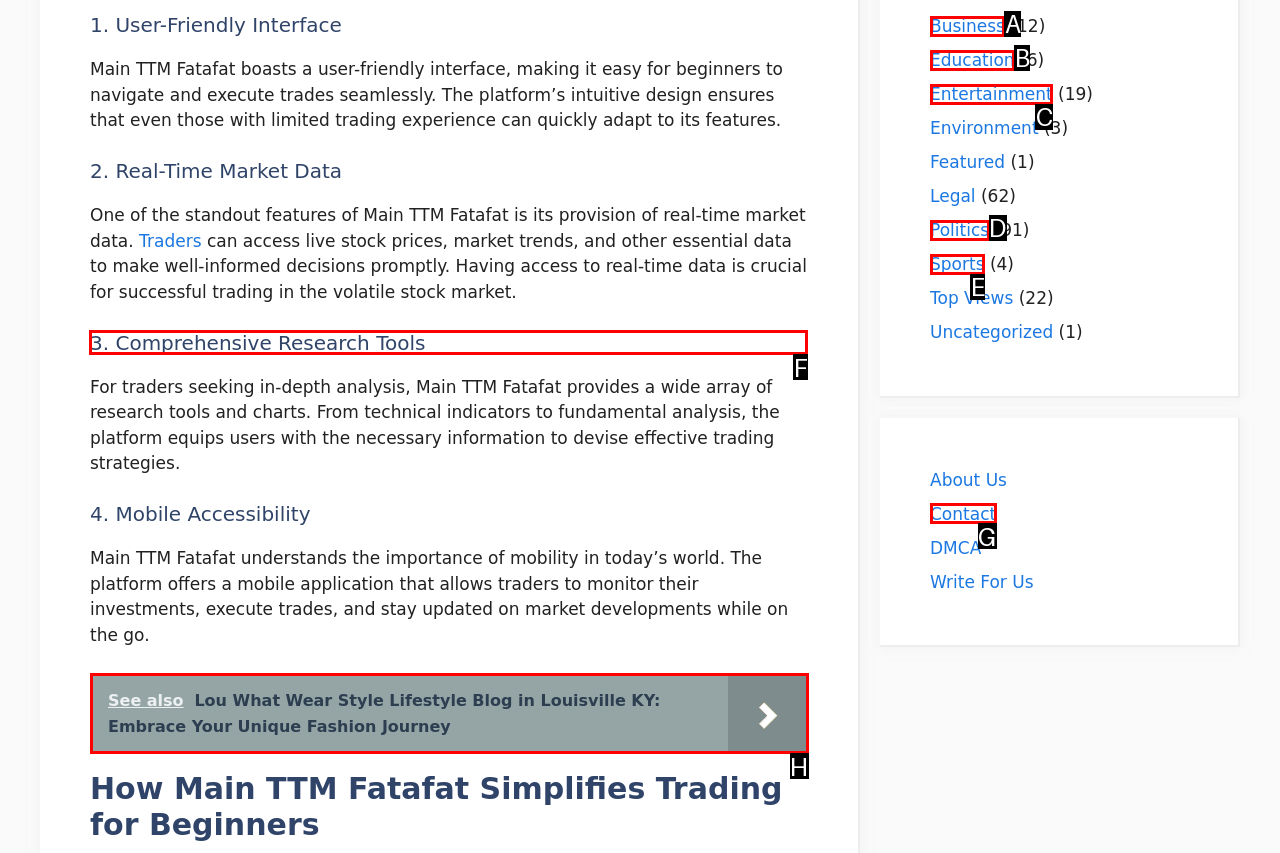Identify the correct UI element to click for the following task: Learn about 'Comprehensive Research Tools' Choose the option's letter based on the given choices.

F